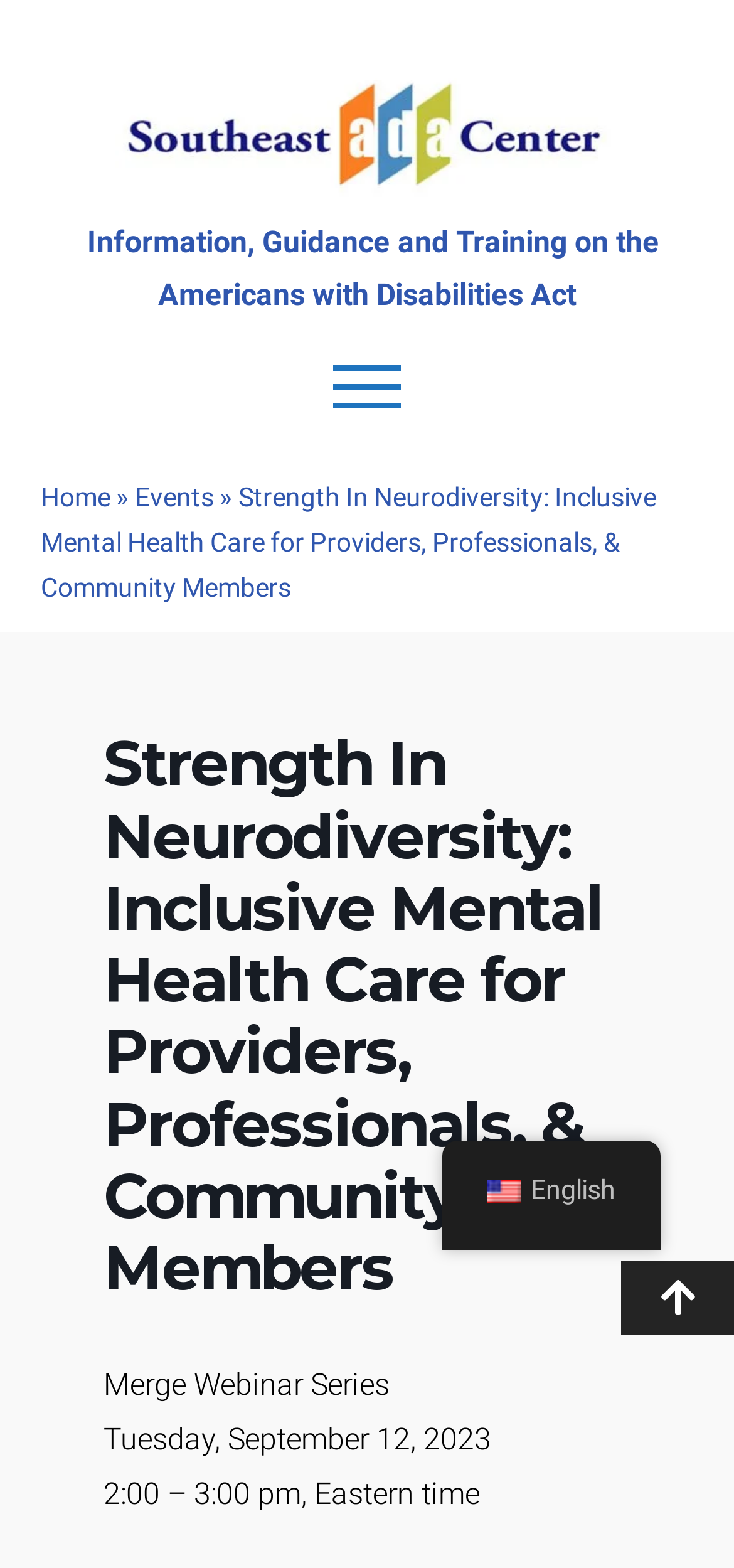Please determine the heading text of this webpage.

Strength In Neurodiversity: Inclusive Mental Health Care for Providers, Professionals, & Community Members